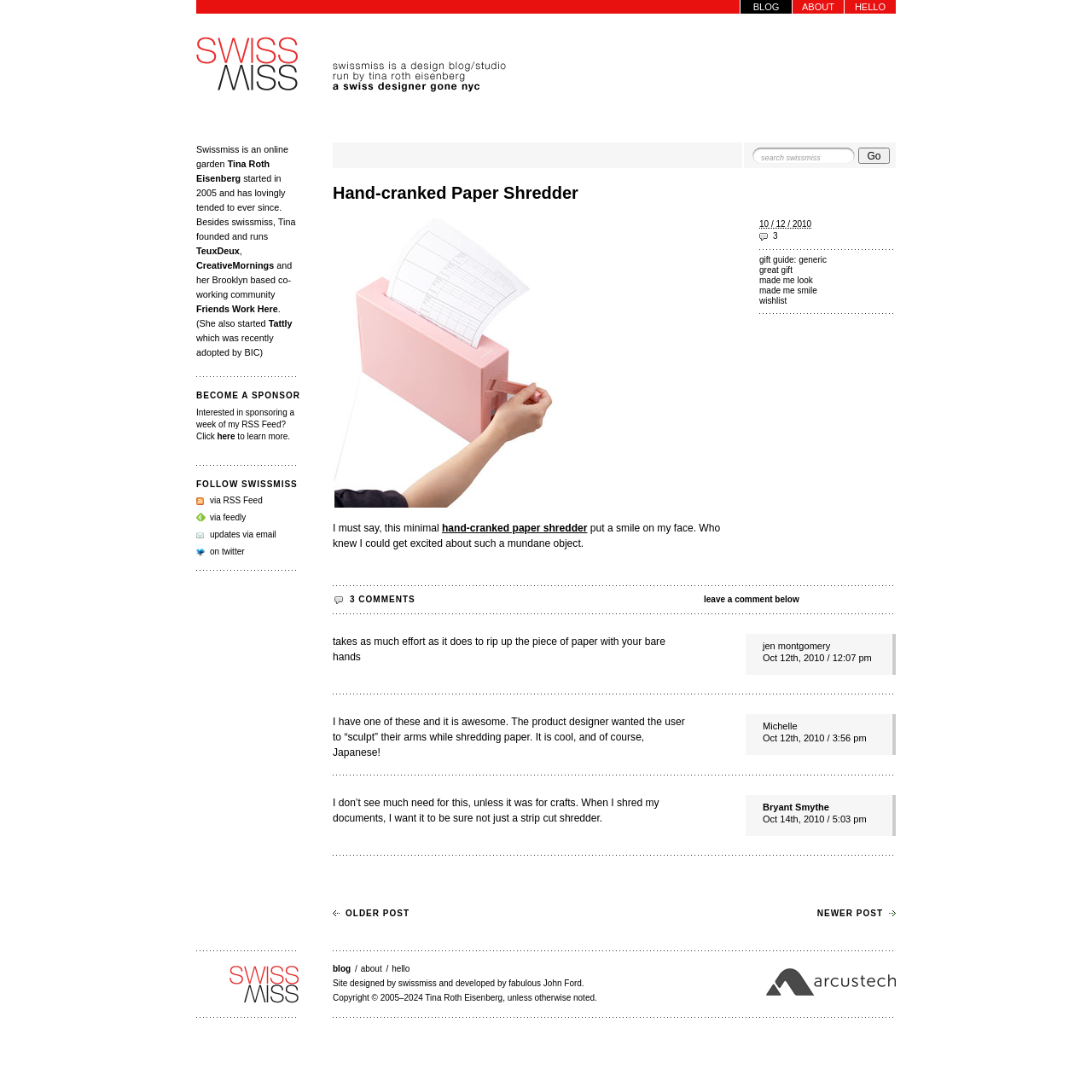Please provide a one-word or phrase answer to the question: 
What is the name of the co-working community mentioned?

Friends Work Here